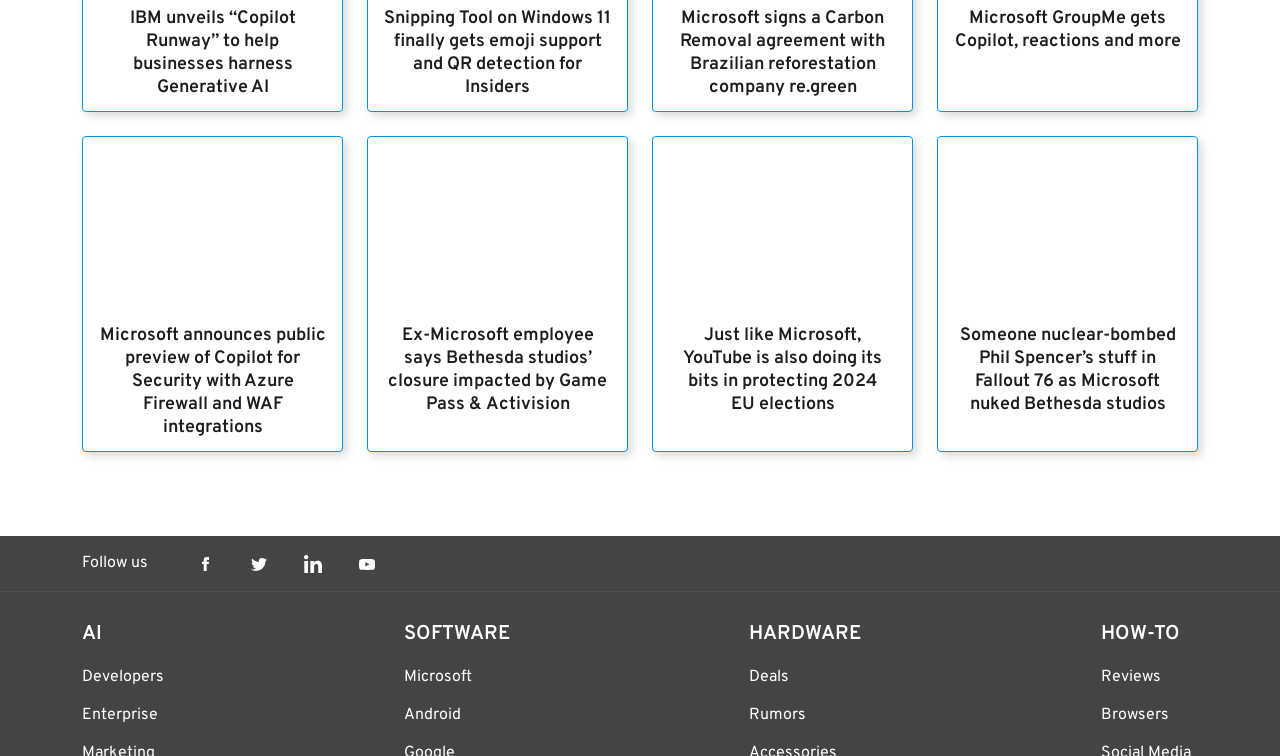What is the purpose of the 'Follow us' section on this webpage?
Please use the image to provide an in-depth answer to the question.

The 'Follow us' section on the webpage appears to be a call-to-action, encouraging users to follow the webpage on various social media platforms, likely to stay updated on the latest news and updates.